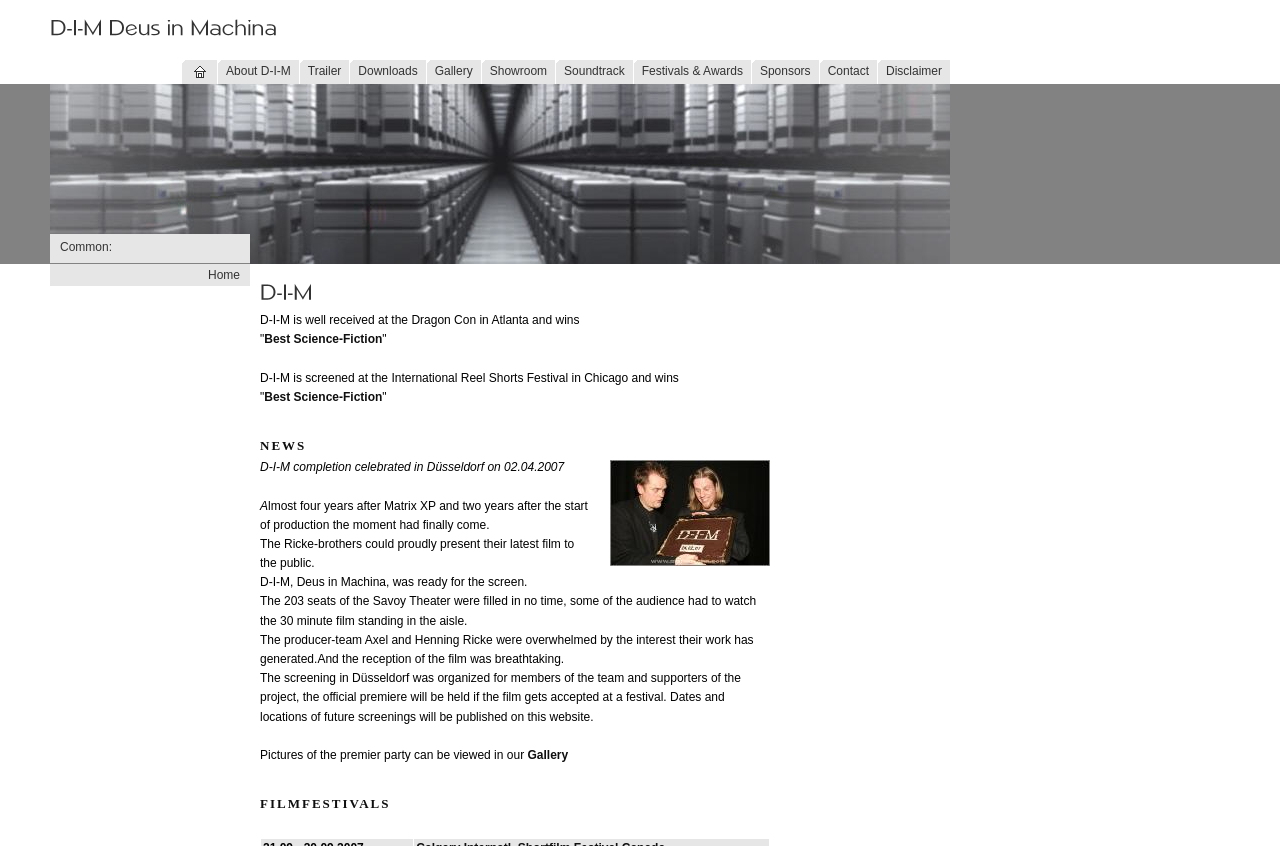Identify the bounding box coordinates for the region to click in order to carry out this instruction: "View Gallery". Provide the coordinates using four float numbers between 0 and 1, formatted as [left, top, right, bottom].

[0.333, 0.071, 0.376, 0.102]